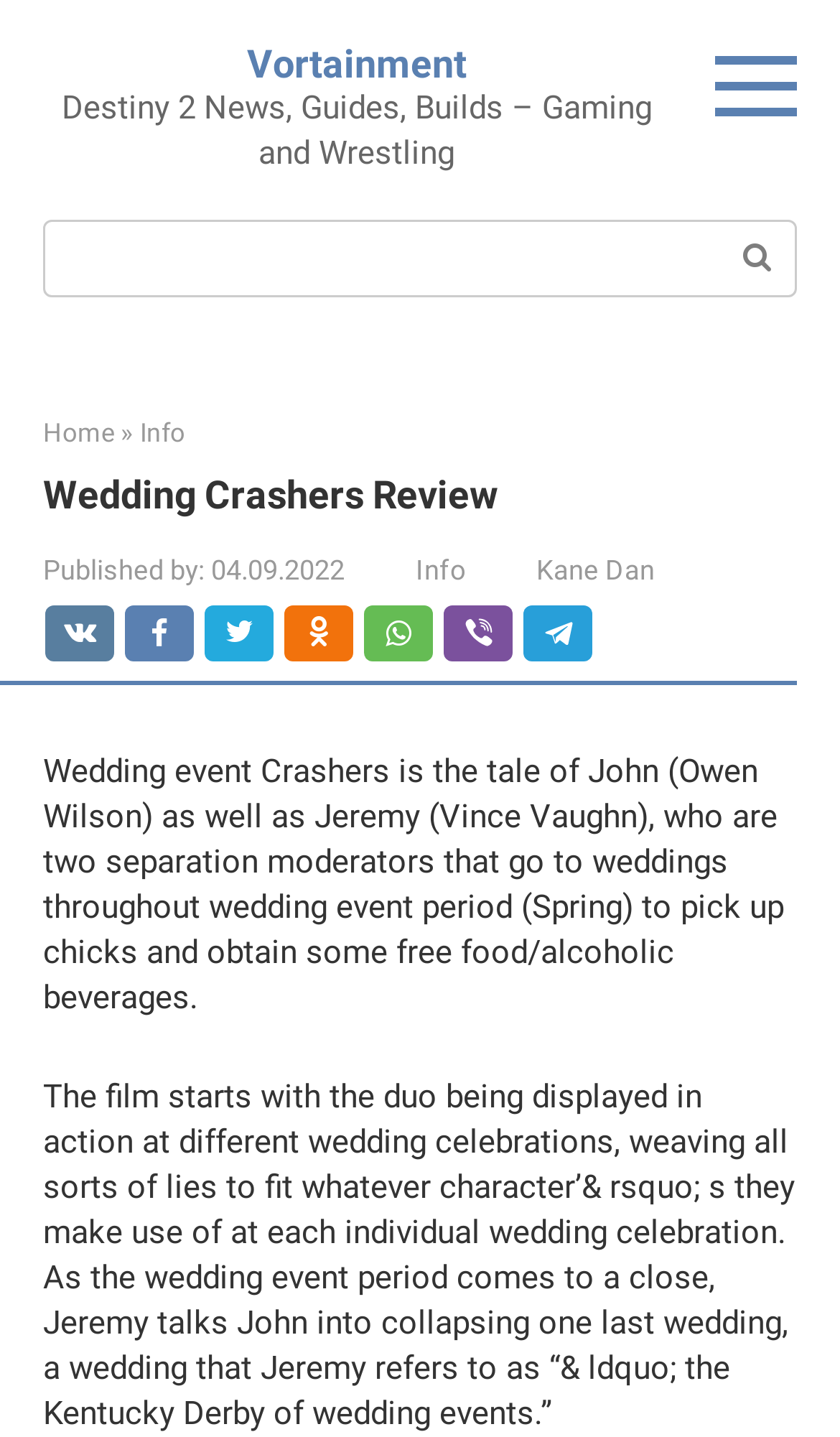What is the occupation of John and Jeremy?
Provide a comprehensive and detailed answer to the question.

According to the webpage, John and Jeremy are 'two separation moderators that go to weddings throughout wedding event period (Spring)'. This implies that their occupation is related to separation moderation.